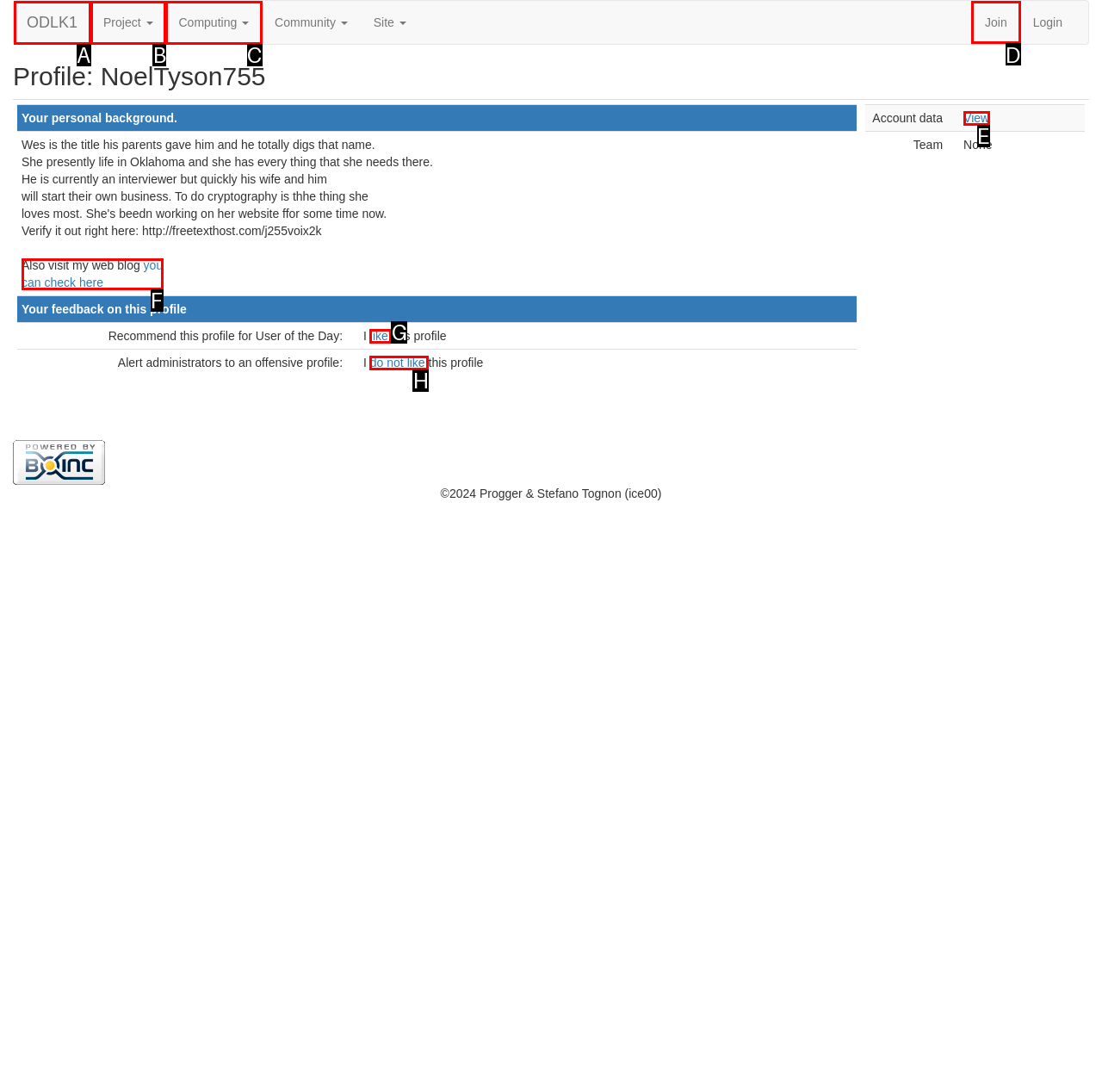Tell me which option I should click to complete the following task: Join the community Answer with the option's letter from the given choices directly.

D